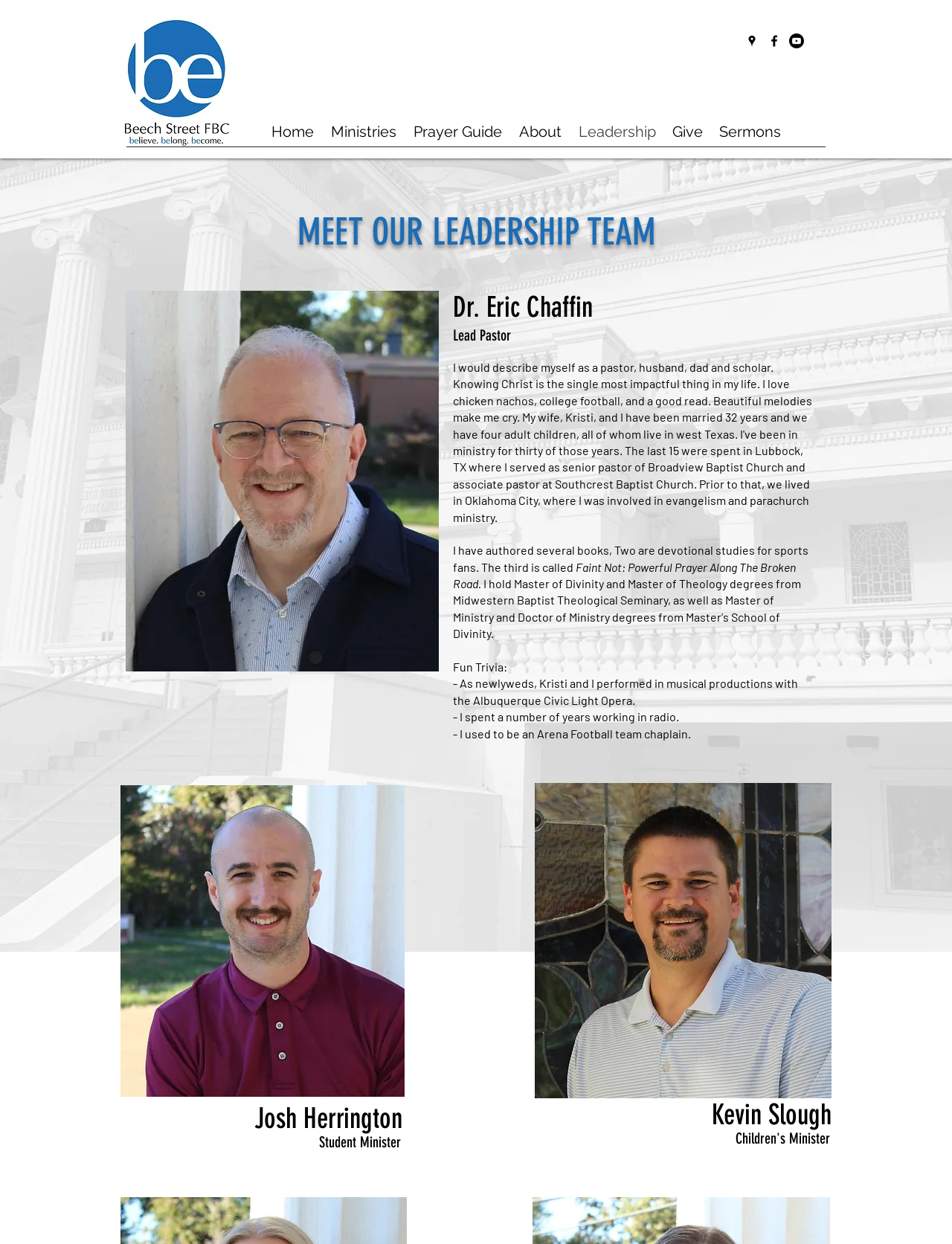Please give a one-word or short phrase response to the following question: 
How many social media links are there?

3